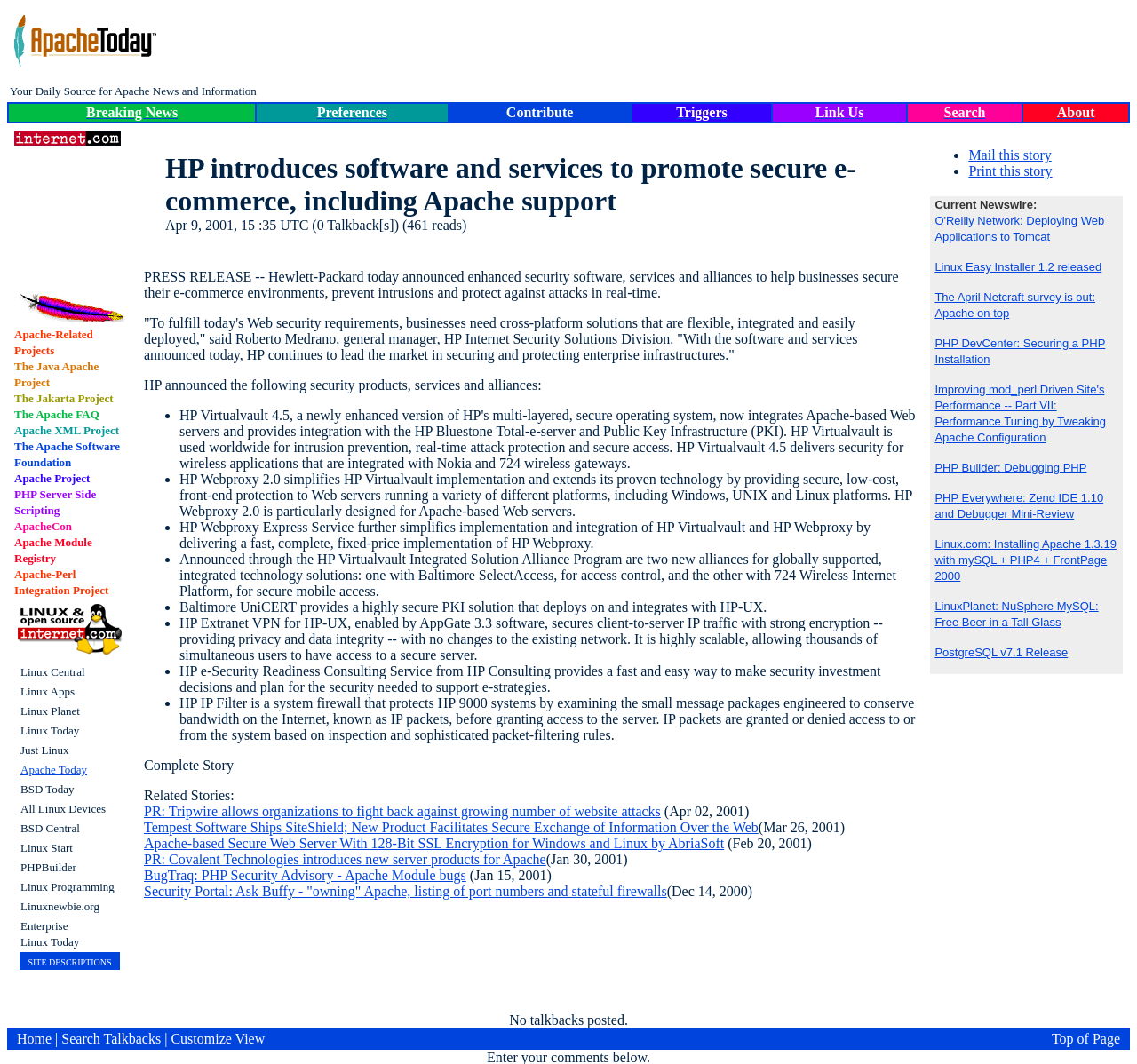Provide a one-word or short-phrase answer to the question:
How many links are there in the top navigation bar?

7